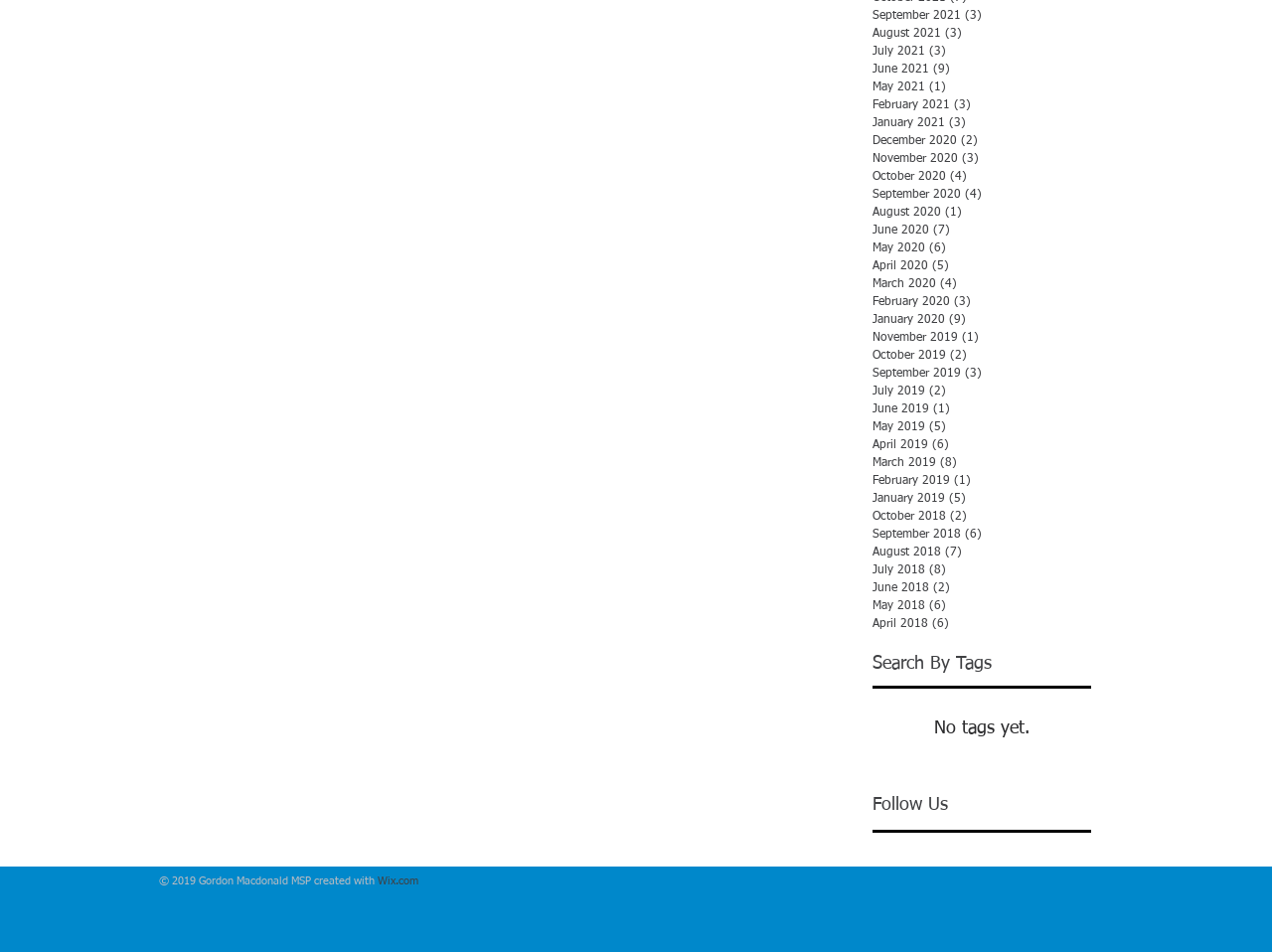Please locate the bounding box coordinates for the element that should be clicked to achieve the following instruction: "View September 2021 posts". Ensure the coordinates are given as four float numbers between 0 and 1, i.e., [left, top, right, bottom].

[0.686, 0.007, 0.85, 0.026]